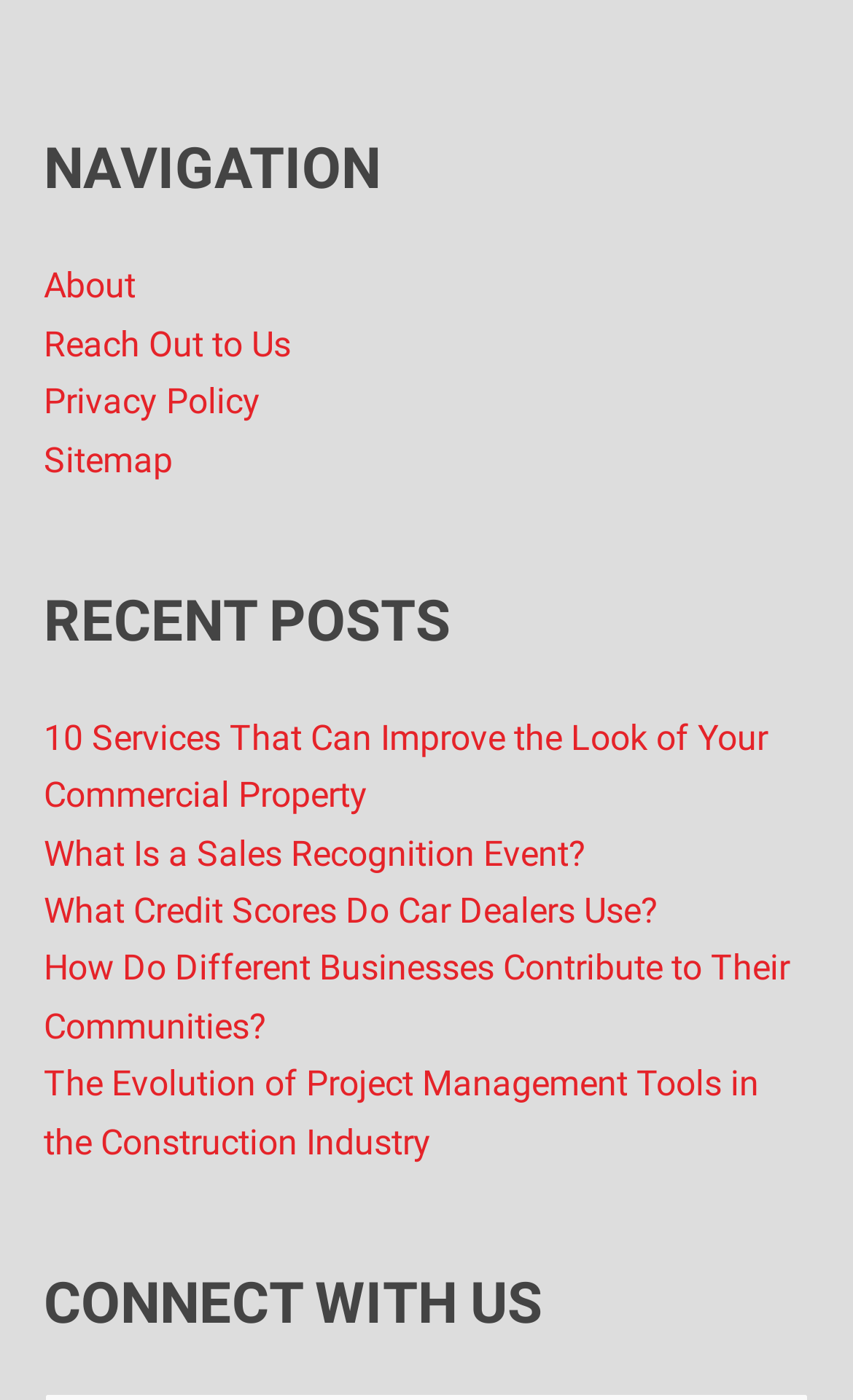Identify the bounding box coordinates of the element that should be clicked to fulfill this task: "Read What Is a Sales Recognition Event?". The coordinates should be provided as four float numbers between 0 and 1, i.e., [left, top, right, bottom].

[0.051, 0.594, 0.687, 0.624]